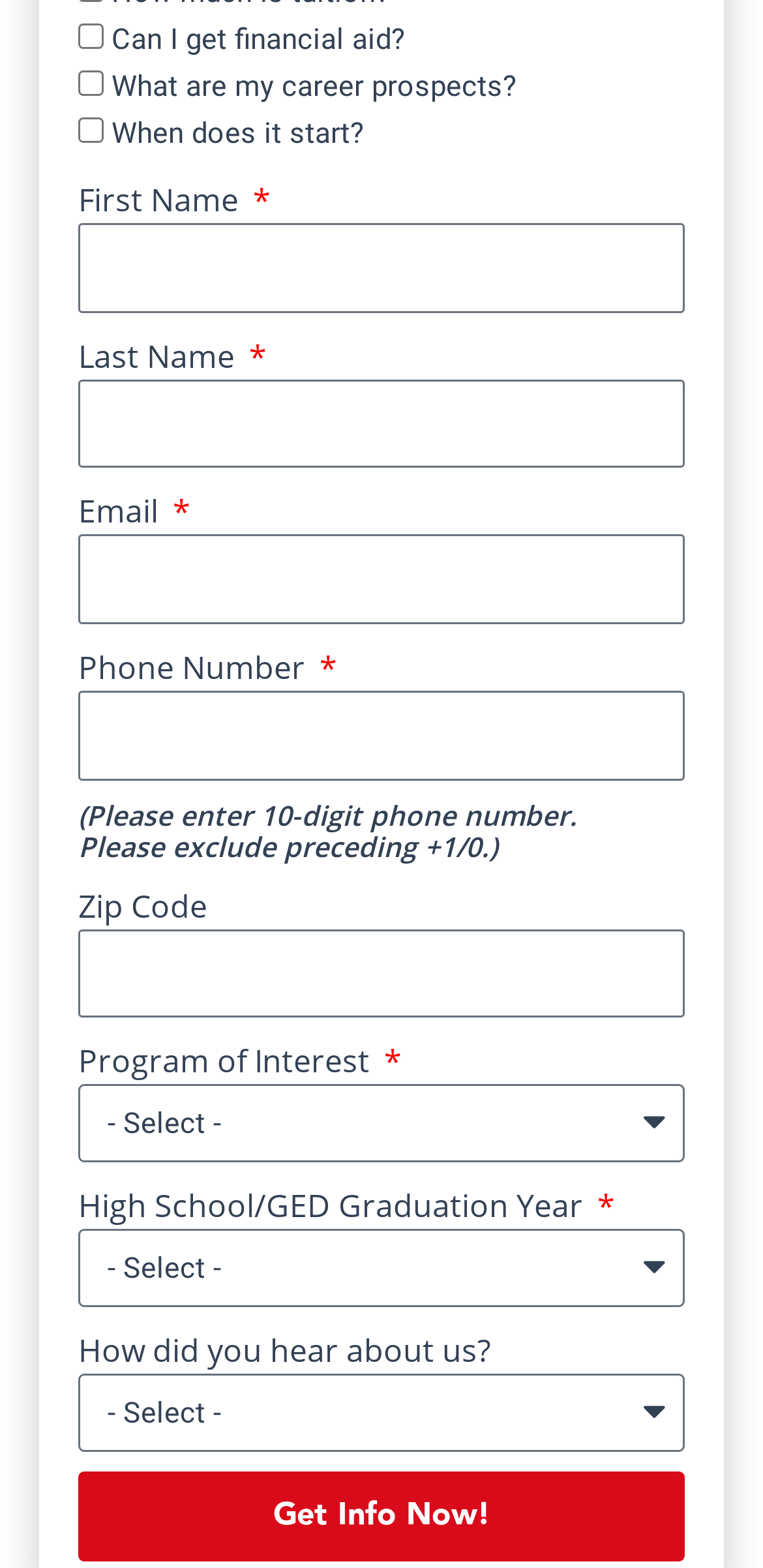Find the bounding box coordinates of the element's region that should be clicked in order to follow the given instruction: "Select a Program of Interest". The coordinates should consist of four float numbers between 0 and 1, i.e., [left, top, right, bottom].

[0.103, 0.692, 0.897, 0.741]